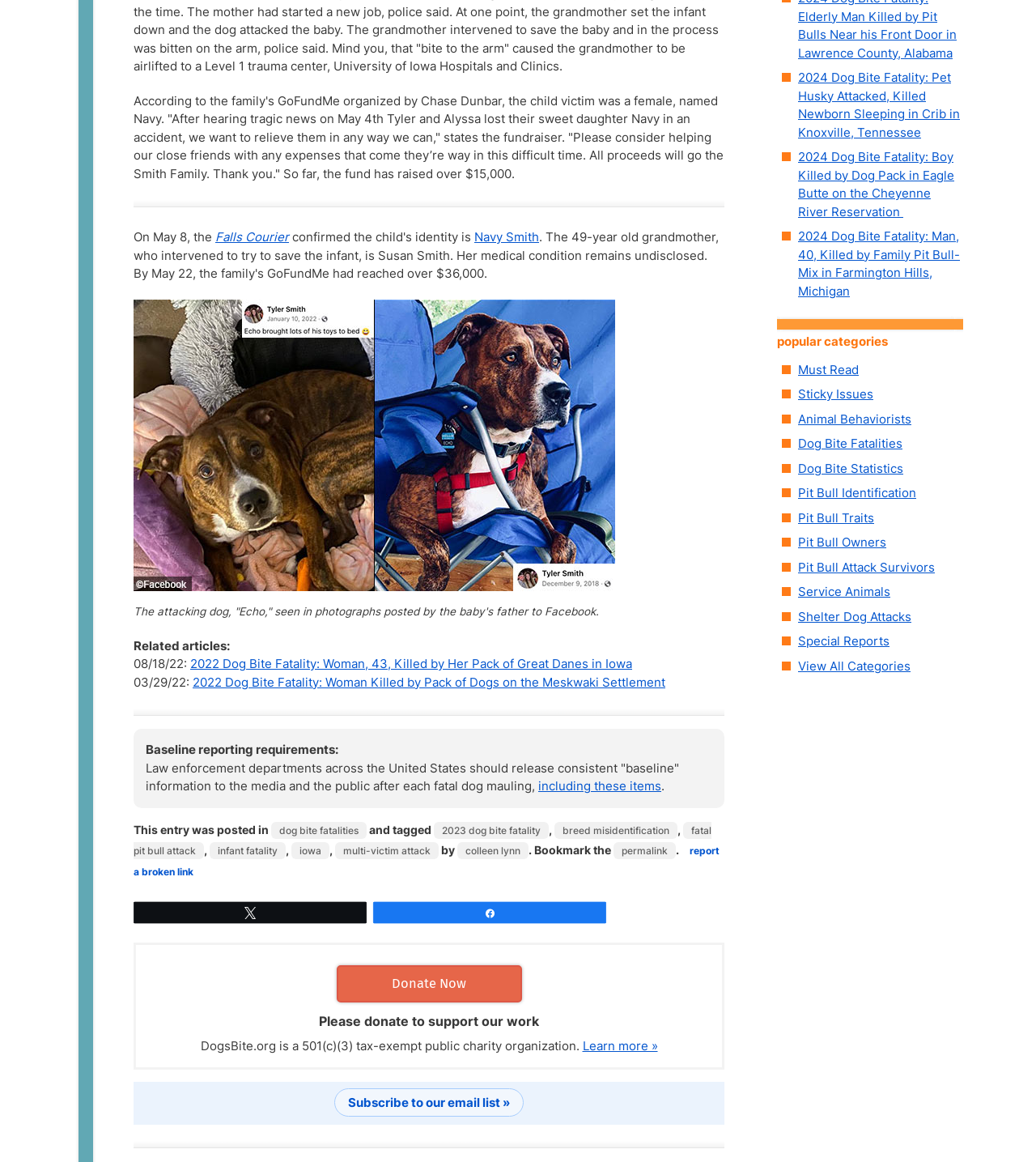Identify the bounding box coordinates of the clickable region required to complete the instruction: "Donate to support the work". The coordinates should be given as four float numbers within the range of 0 and 1, i.e., [left, top, right, bottom].

[0.378, 0.84, 0.45, 0.853]